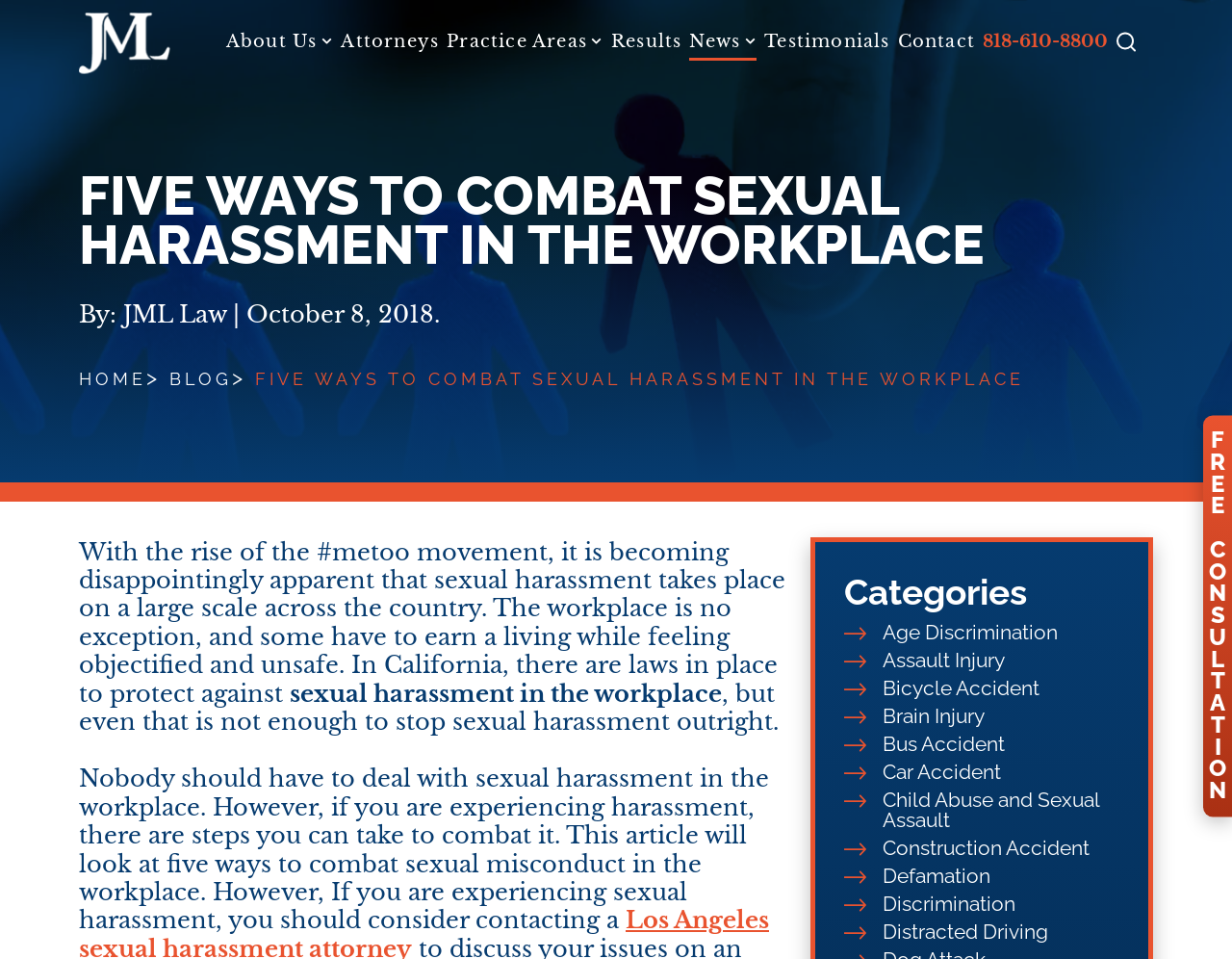Give a one-word or short-phrase answer to the following question: 
What is the purpose of the 'F R E E C O N S U L T A T I O N' button?

To schedule a free consultation